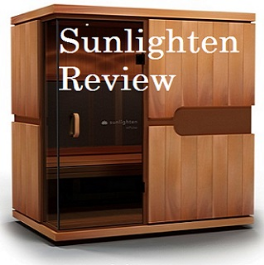Please analyze the image and provide a thorough answer to the question:
What is the purpose of the glass door?

The caption states that the glass door offers a glimpse into the interior, emphasizing openness and a contemporary feel, which suggests that the purpose of the glass door is to emphasize openness and provide a modern look.